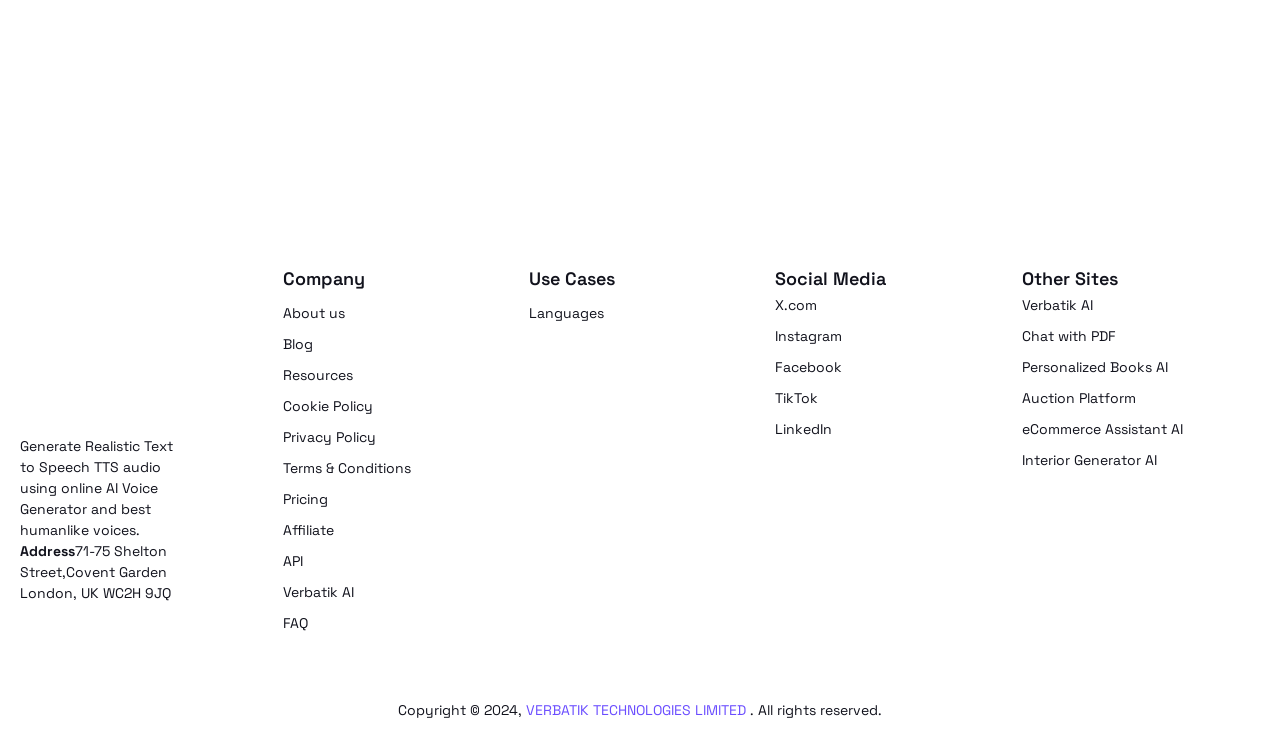Show the bounding box coordinates for the HTML element described as: "PREVIOUS POST".

[0.2, 0.019, 0.4, 0.051]